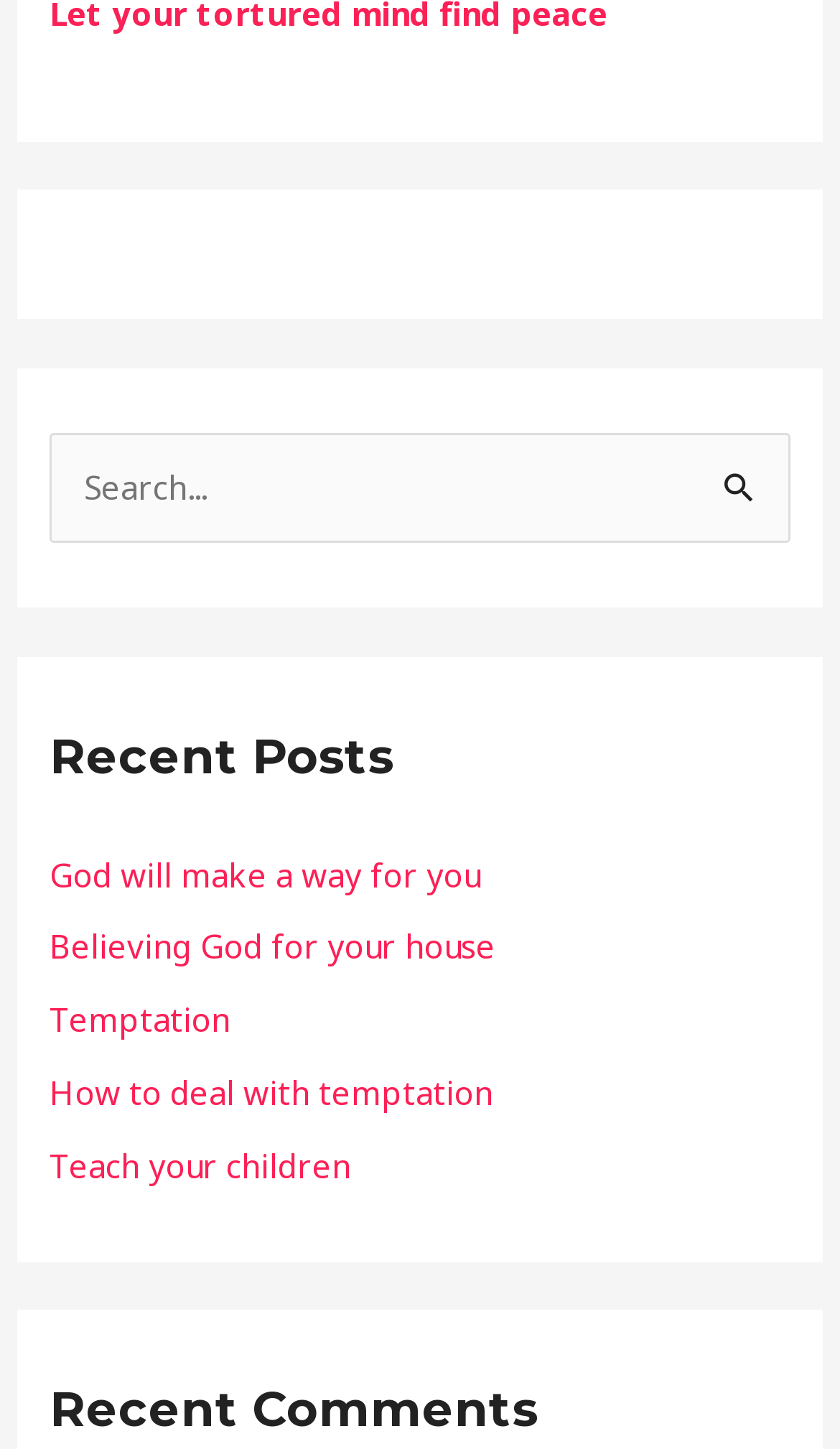How many recent posts are listed?
From the image, respond with a single word or phrase.

5